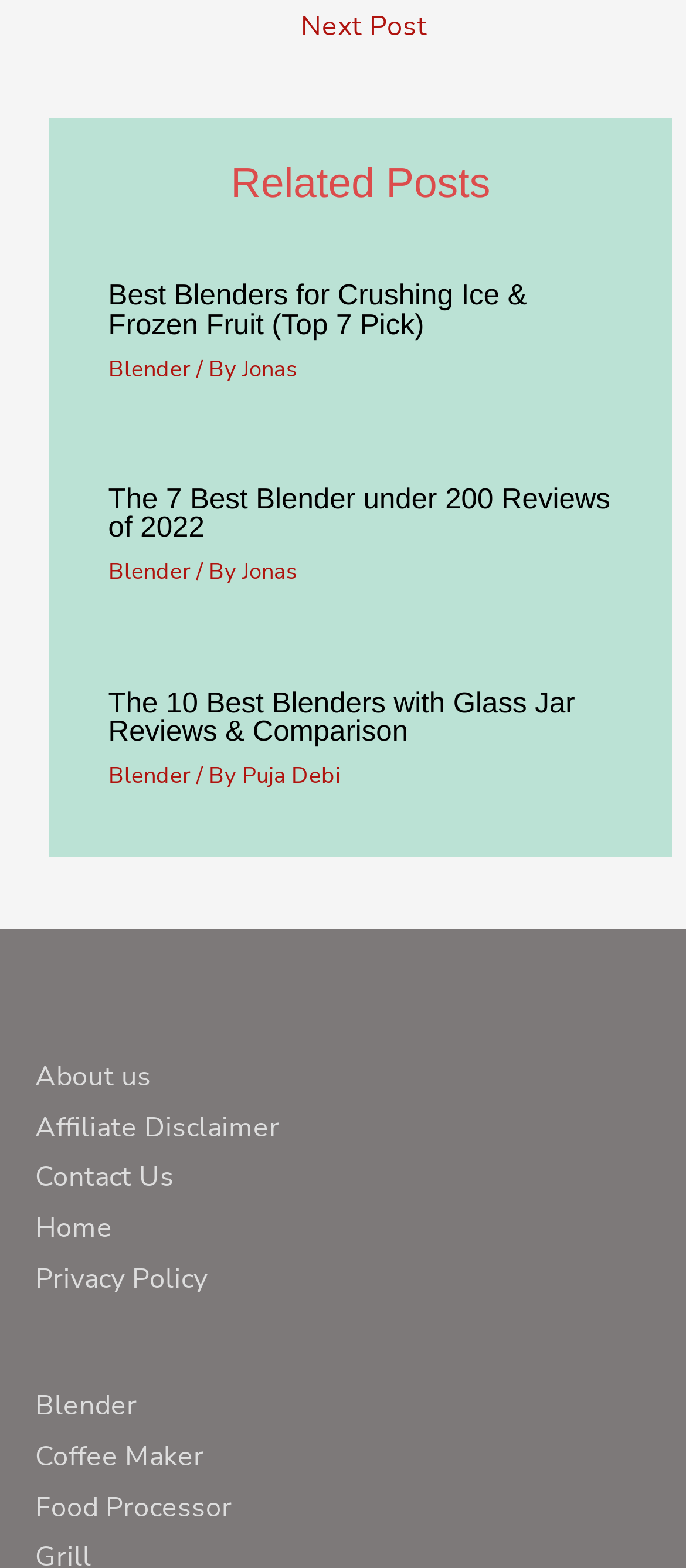How many related posts are there?
Answer with a single word or phrase by referring to the visual content.

3